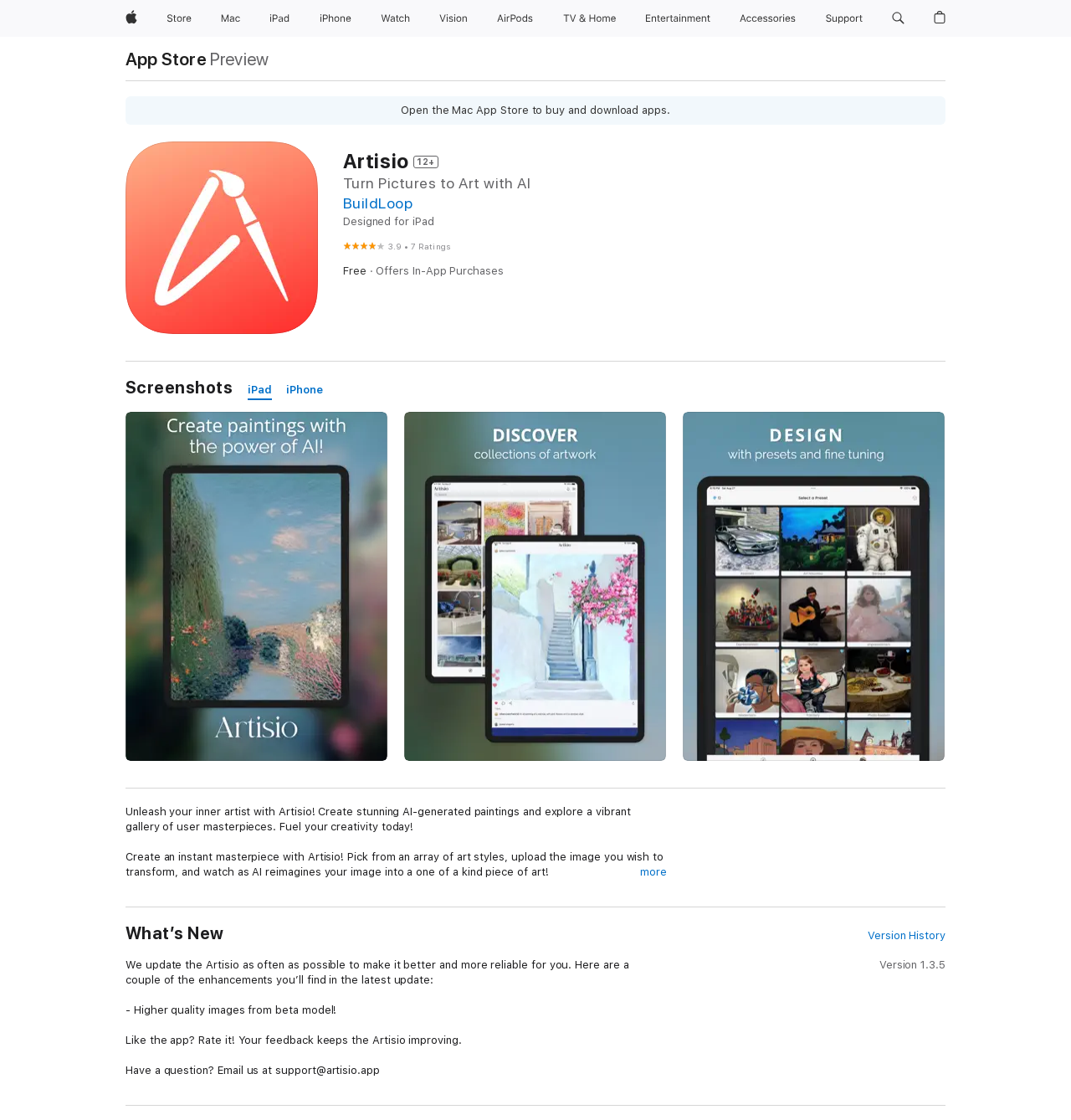Locate the bounding box coordinates of the region to be clicked to comply with the following instruction: "Open the Mac App Store". The coordinates must be four float numbers between 0 and 1, in the form [left, top, right, bottom].

[0.117, 0.045, 0.193, 0.061]